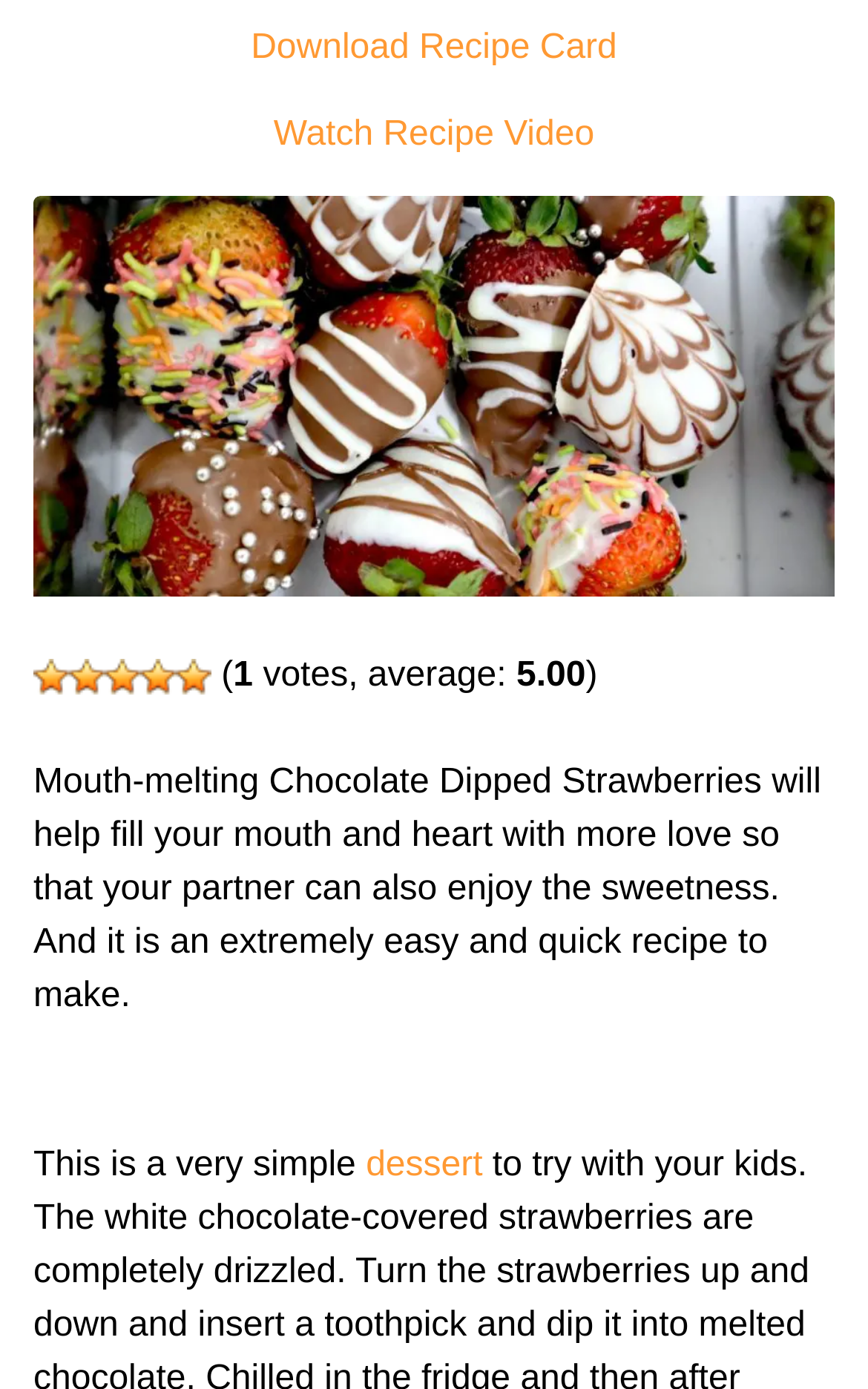Please determine the bounding box coordinates of the element to click in order to execute the following instruction: "Rate the recipe with 5 stars". The coordinates should be four float numbers between 0 and 1, specified as [left, top, right, bottom].

[0.203, 0.474, 0.244, 0.5]